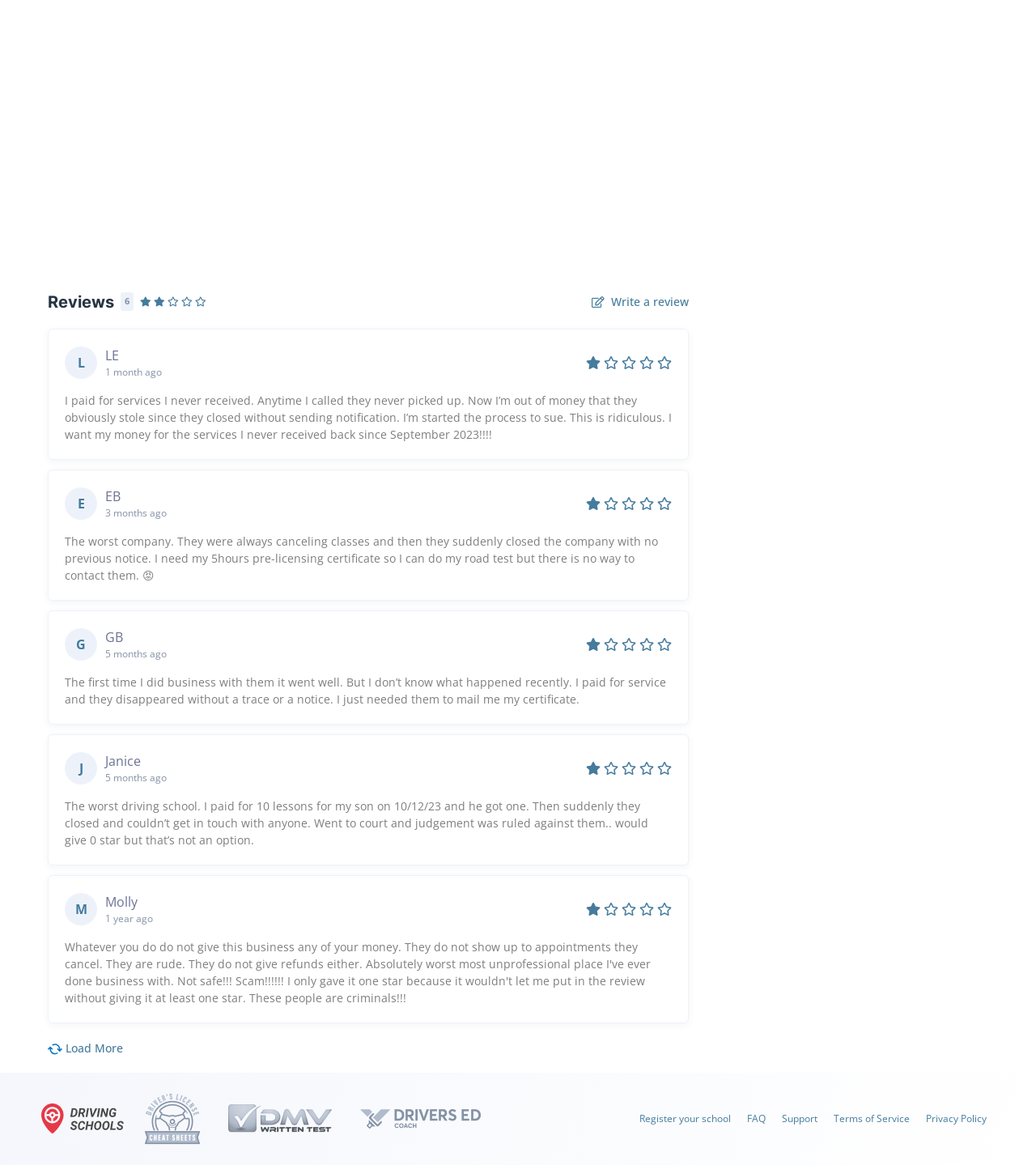Please indicate the bounding box coordinates of the element's region to be clicked to achieve the instruction: "Register your school". Provide the coordinates as four float numbers between 0 and 1, i.e., [left, top, right, bottom].

[0.617, 0.954, 0.705, 0.966]